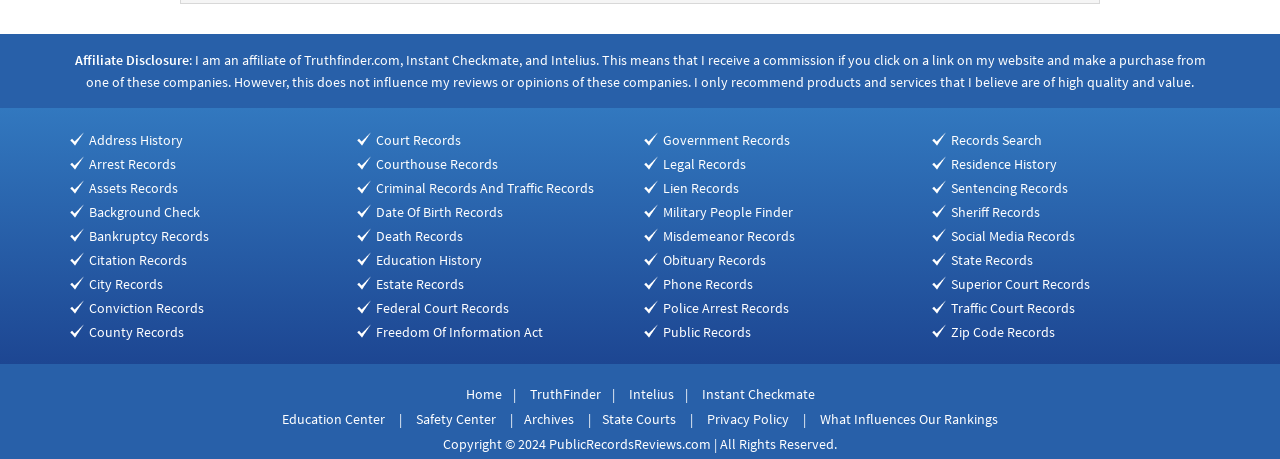Provide your answer to the question using just one word or phrase: What is the copyright year of the website?

2024